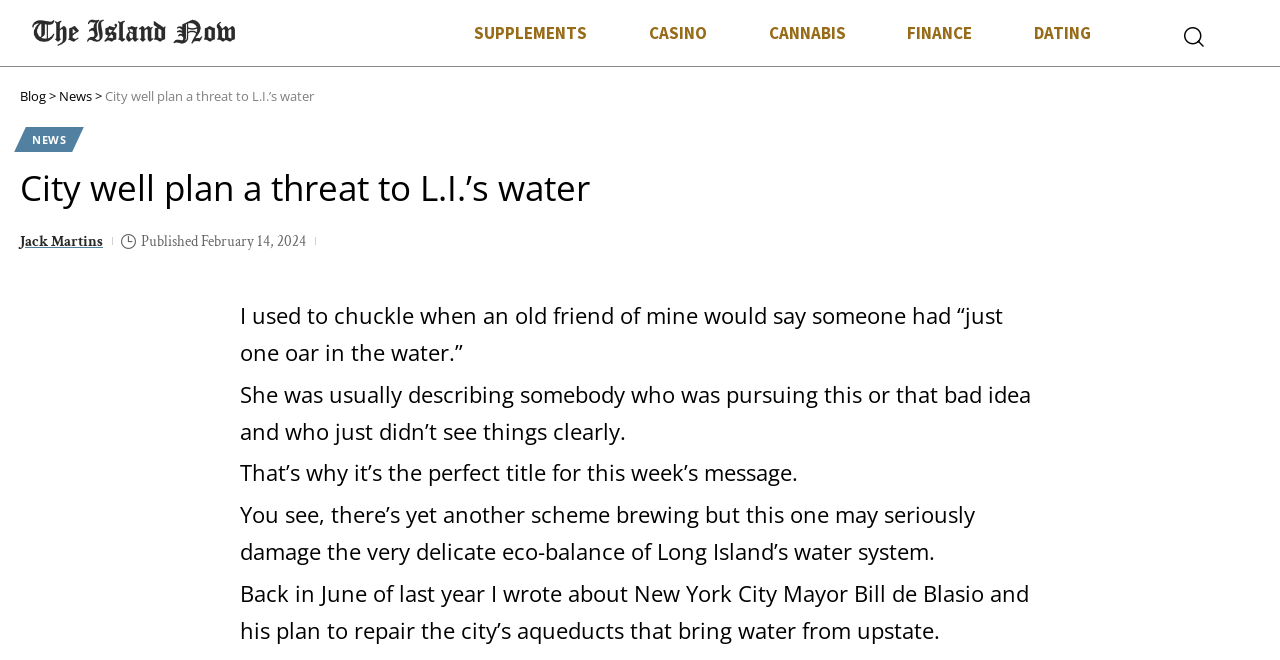What is the author's tone in the article?
Look at the image and provide a detailed response to the question.

The author's tone appears to be critical as they describe a scheme that may seriously damage the eco-balance of Long Island's water system, and they seem to be warning about the potential consequences of this plan.